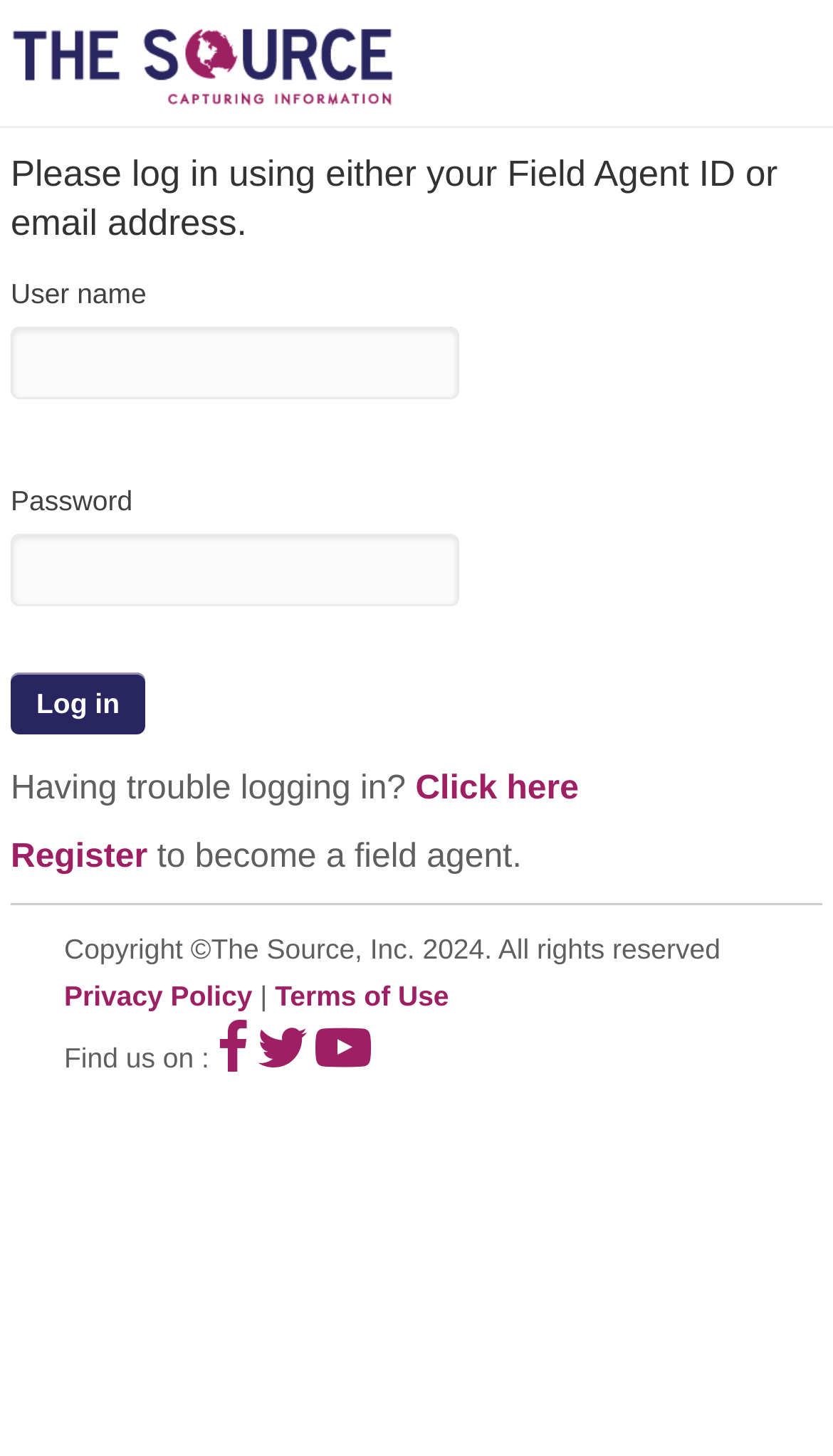Please identify the bounding box coordinates of the area I need to click to accomplish the following instruction: "Click log in".

[0.013, 0.462, 0.174, 0.504]